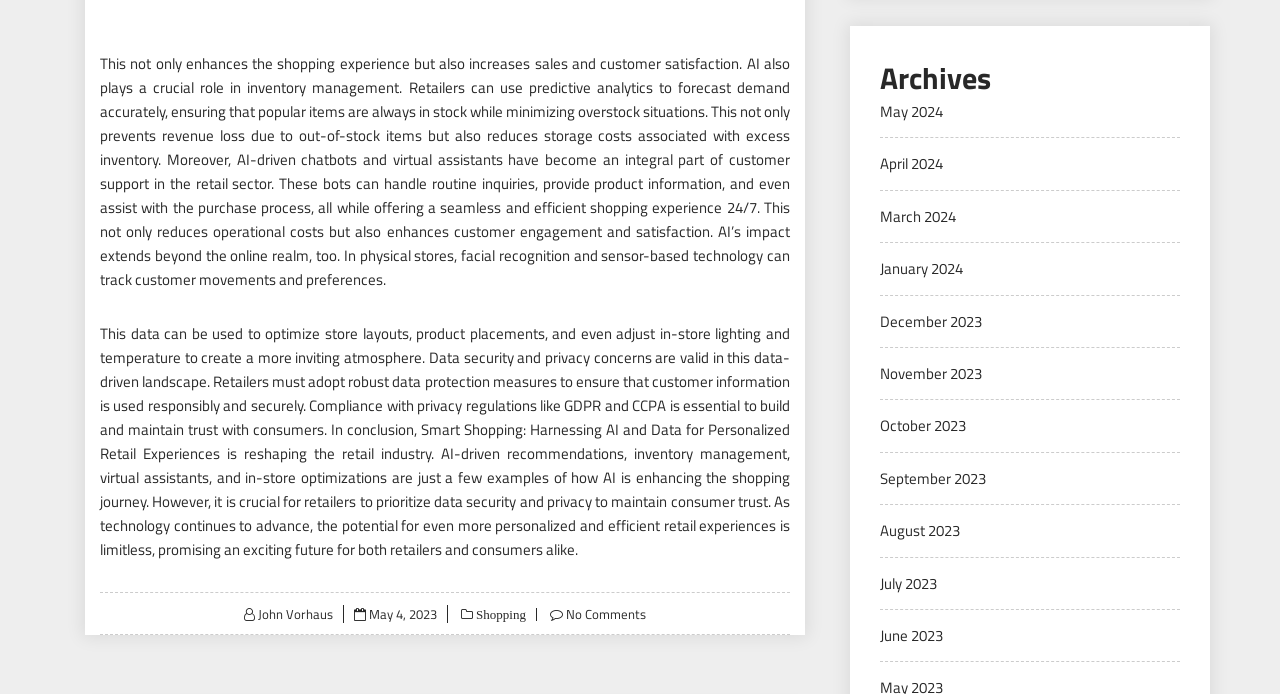Pinpoint the bounding box coordinates of the area that must be clicked to complete this instruction: "View post details".

[0.288, 0.87, 0.341, 0.899]